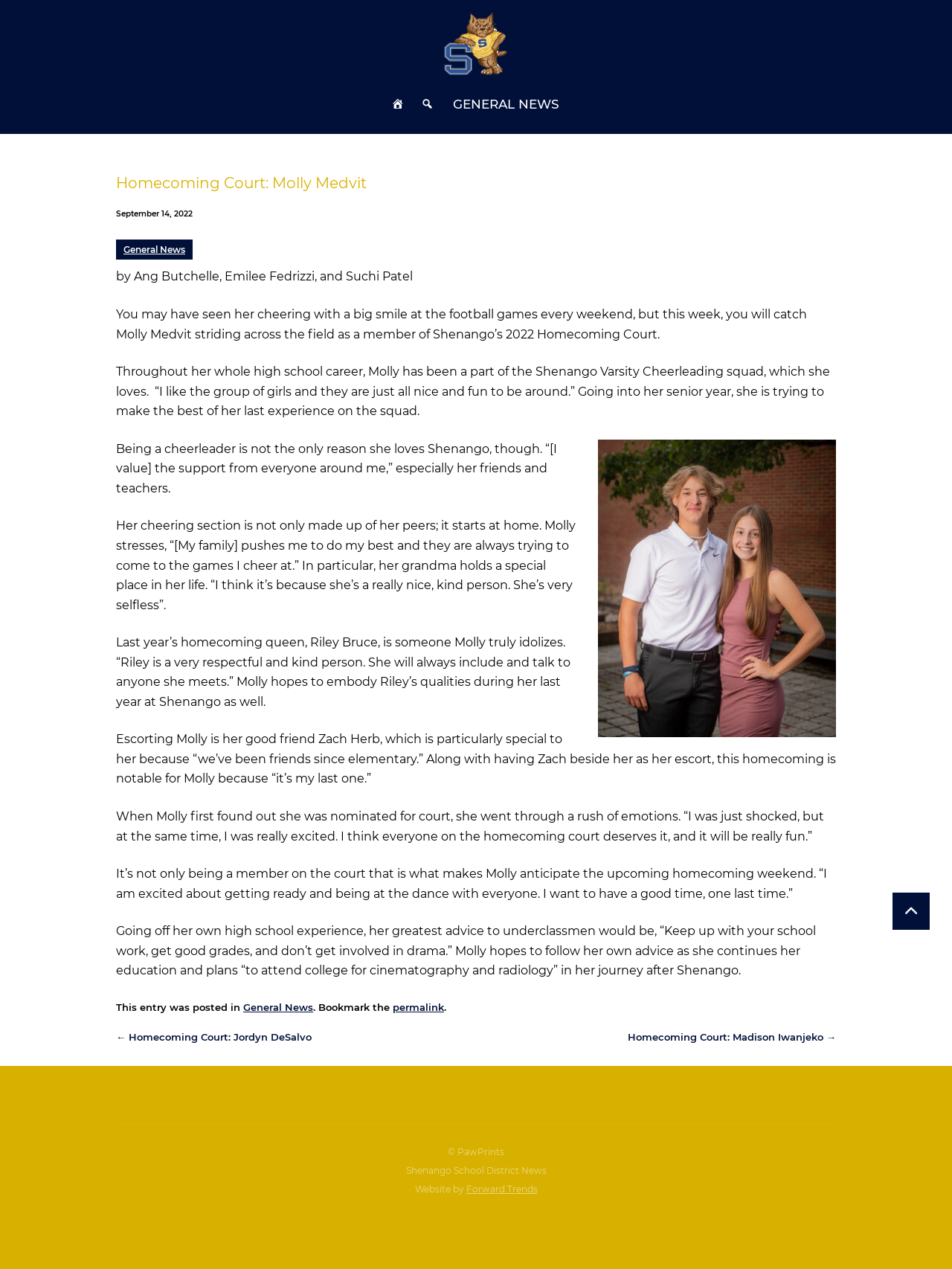What is Molly's plan after high school?
Could you please answer the question thoroughly and with as much detail as possible?

According to the article, Molly hopes to attend college for cinematography and radiology after high school, as mentioned in the last paragraph of the article.